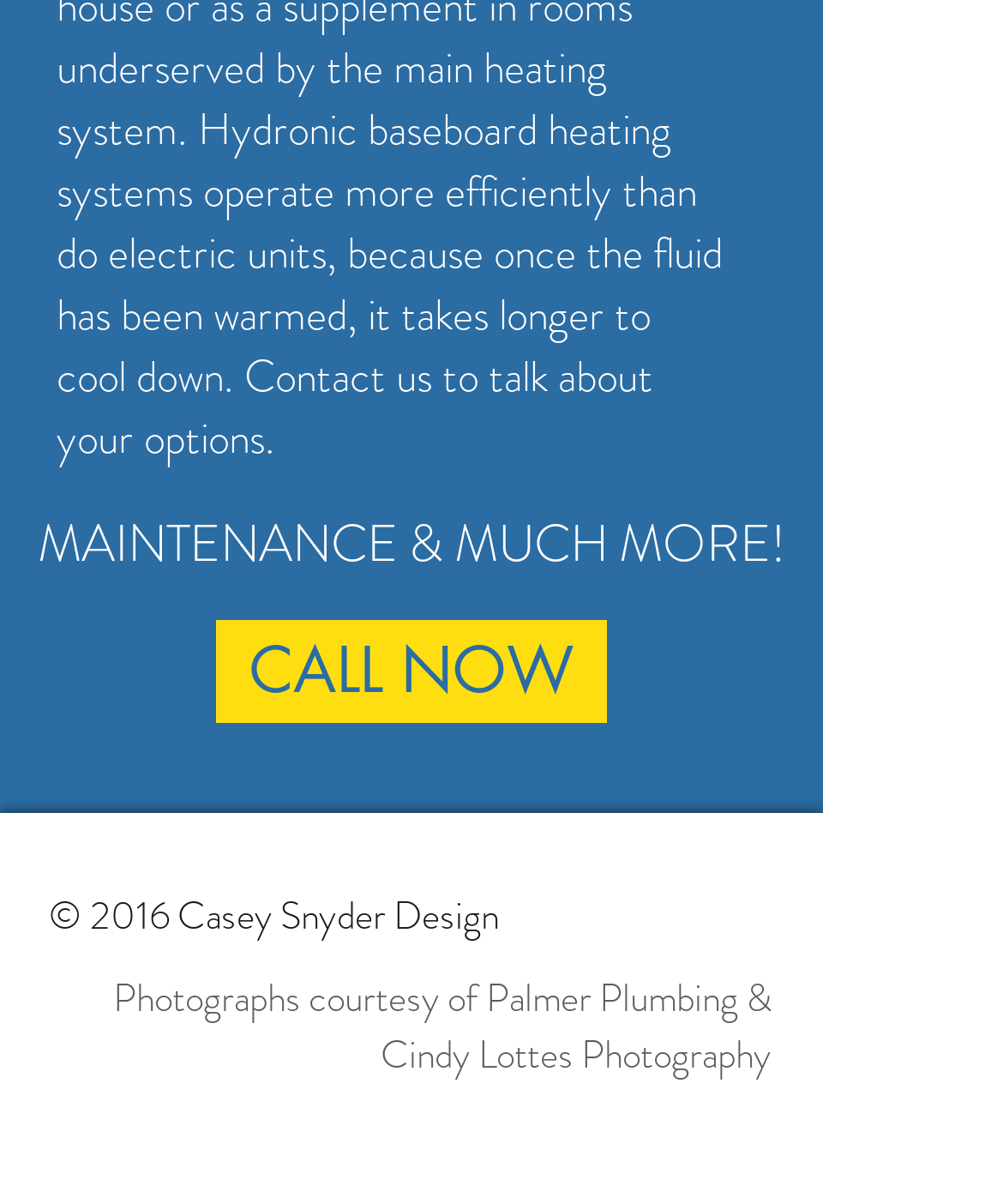What is the company associated with Palmer Plumbing?
Could you give a comprehensive explanation in response to this question?

The company associated with Palmer Plumbing is not explicitly mentioned, but it is mentioned at the bottom of the page as 'Photographs courtesy of Palmer Plumbing &', indicating that Palmer Plumbing is a company that provided photographs for the webpage.